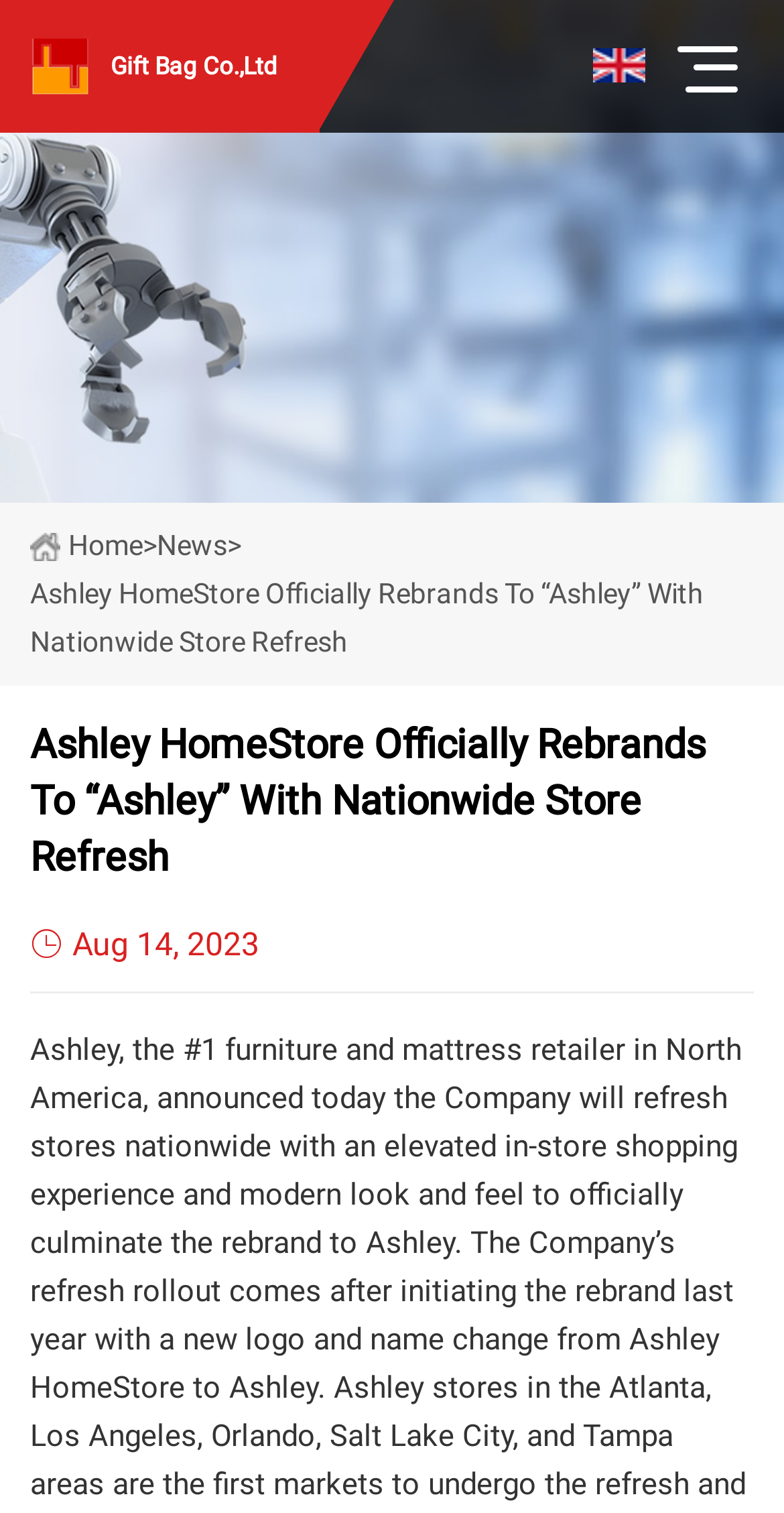Using the description "Gift Bag Co.,Ltd", locate and provide the bounding box of the UI element.

[0.038, 0.0, 0.379, 0.088]